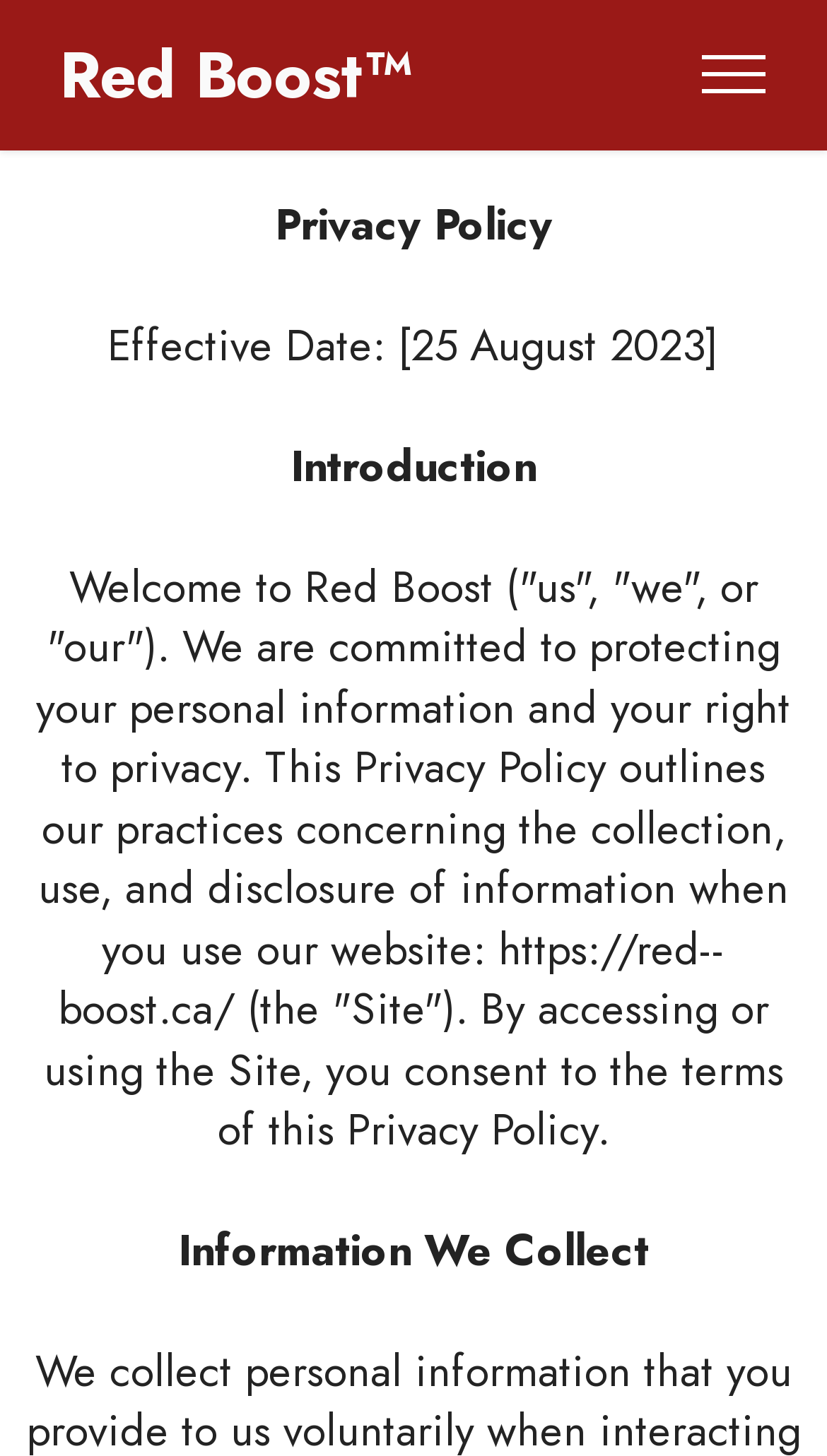Give the bounding box coordinates for the element described by: "Red Boost™".

[0.072, 0.029, 0.523, 0.073]